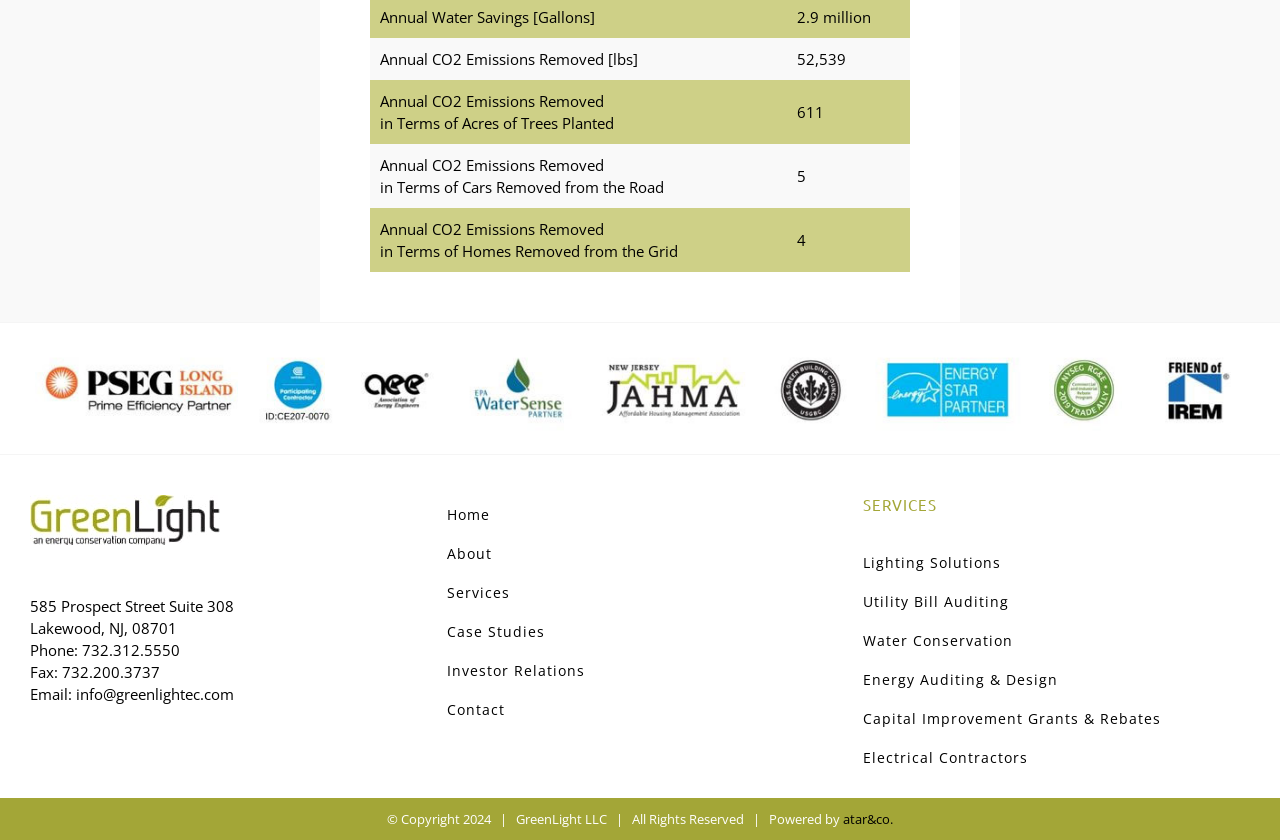Locate the bounding box coordinates of the area that needs to be clicked to fulfill the following instruction: "Click on 'Call us NOW'". The coordinates should be in the format of four float numbers between 0 and 1, namely [left, top, right, bottom].

None